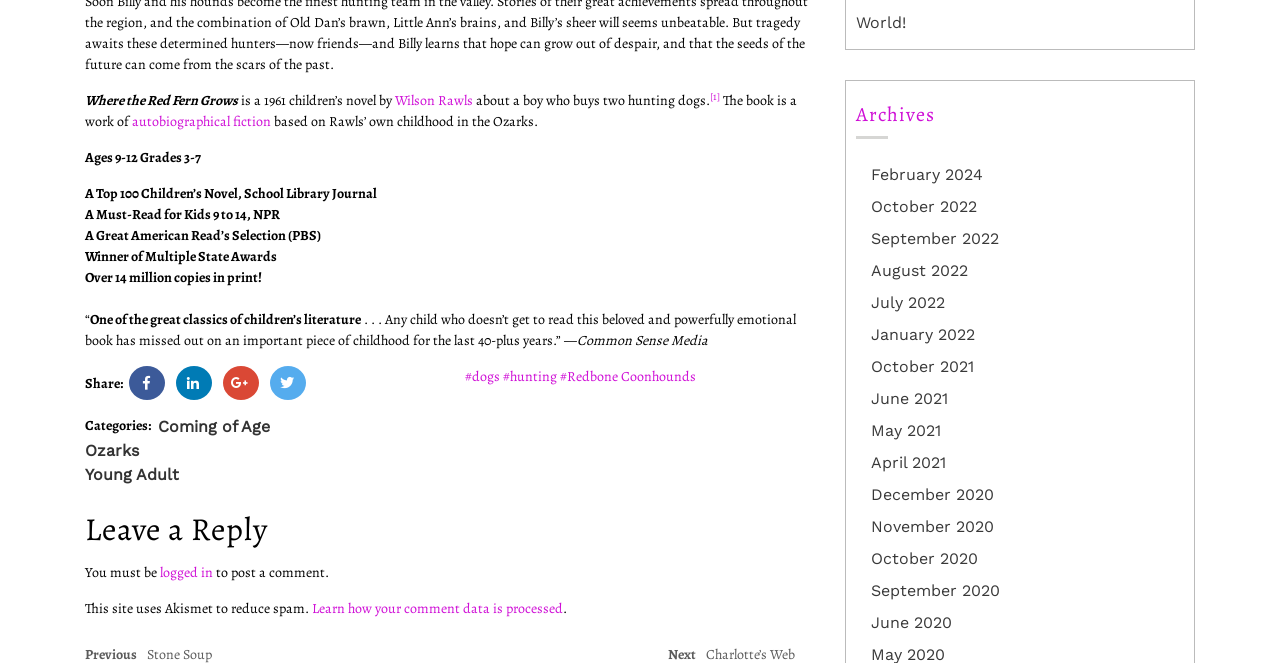Using the provided element description, identify the bounding box coordinates as (top-left x, top-left y, bottom-right x, bottom-right y). Ensure all values are between 0 and 1. Description: #hunting

[0.393, 0.554, 0.435, 0.582]